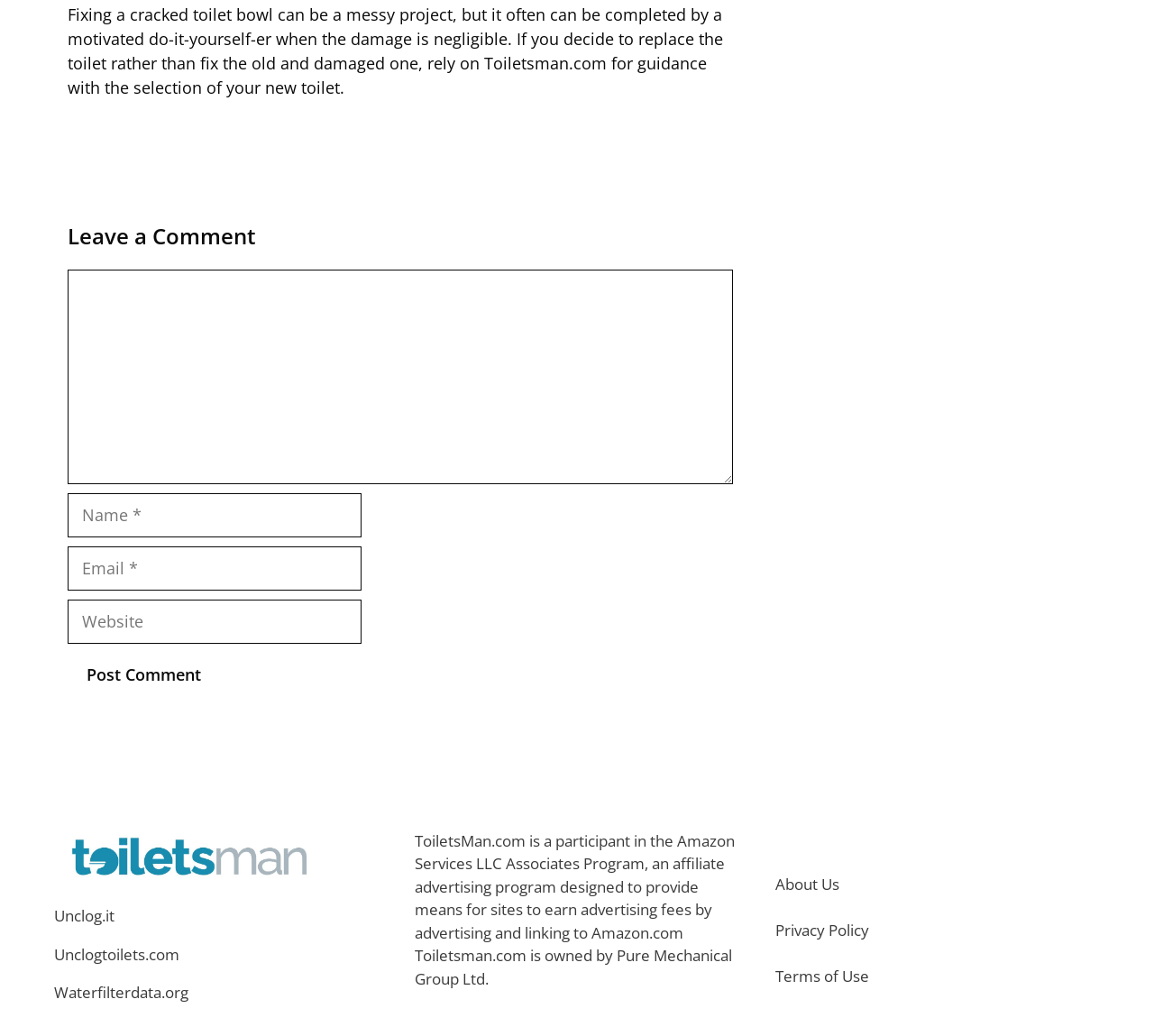Give a succinct answer to this question in a single word or phrase: 
What is the name of the website?

Toiletsman.com